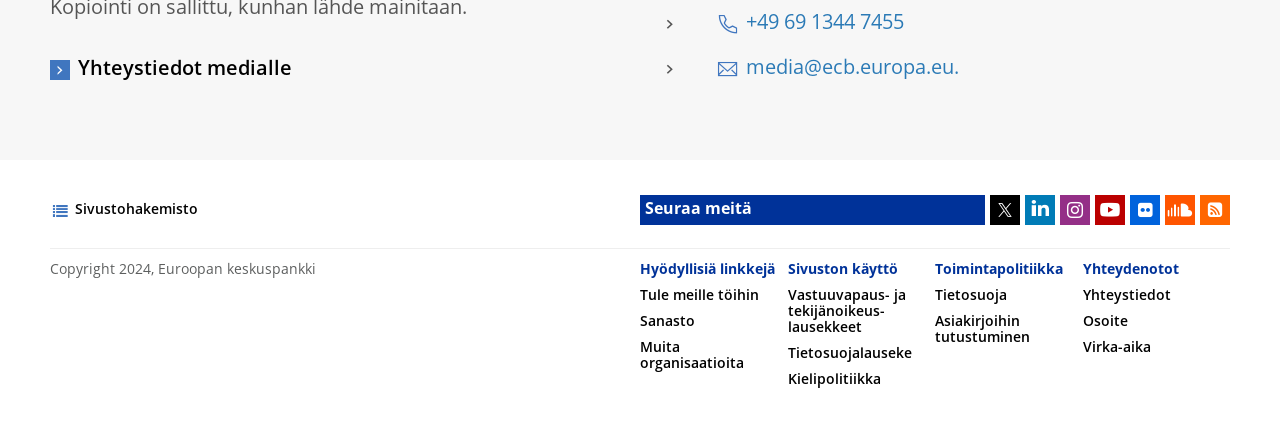What is the purpose of the 'Yhteystiedot medialle' link?
Respond to the question with a well-detailed and thorough answer.

I inferred the purpose of the link by translating the Finnish text 'Yhteystiedot medialle' to English, which means 'Contact information for media', suggesting that the link provides contact details for media representatives.